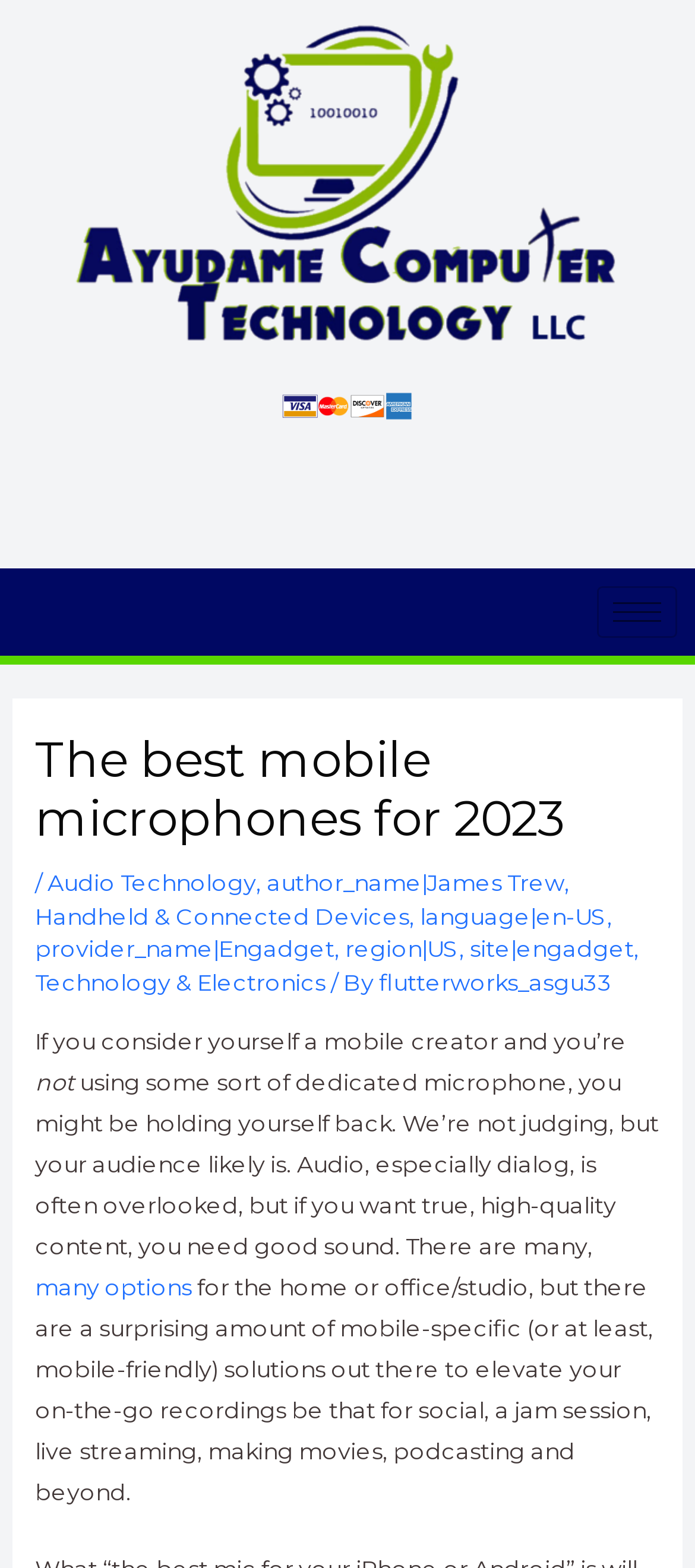Provide a brief response to the question below using one word or phrase:
What type of devices are the mobile microphones suitable for?

Mobile devices